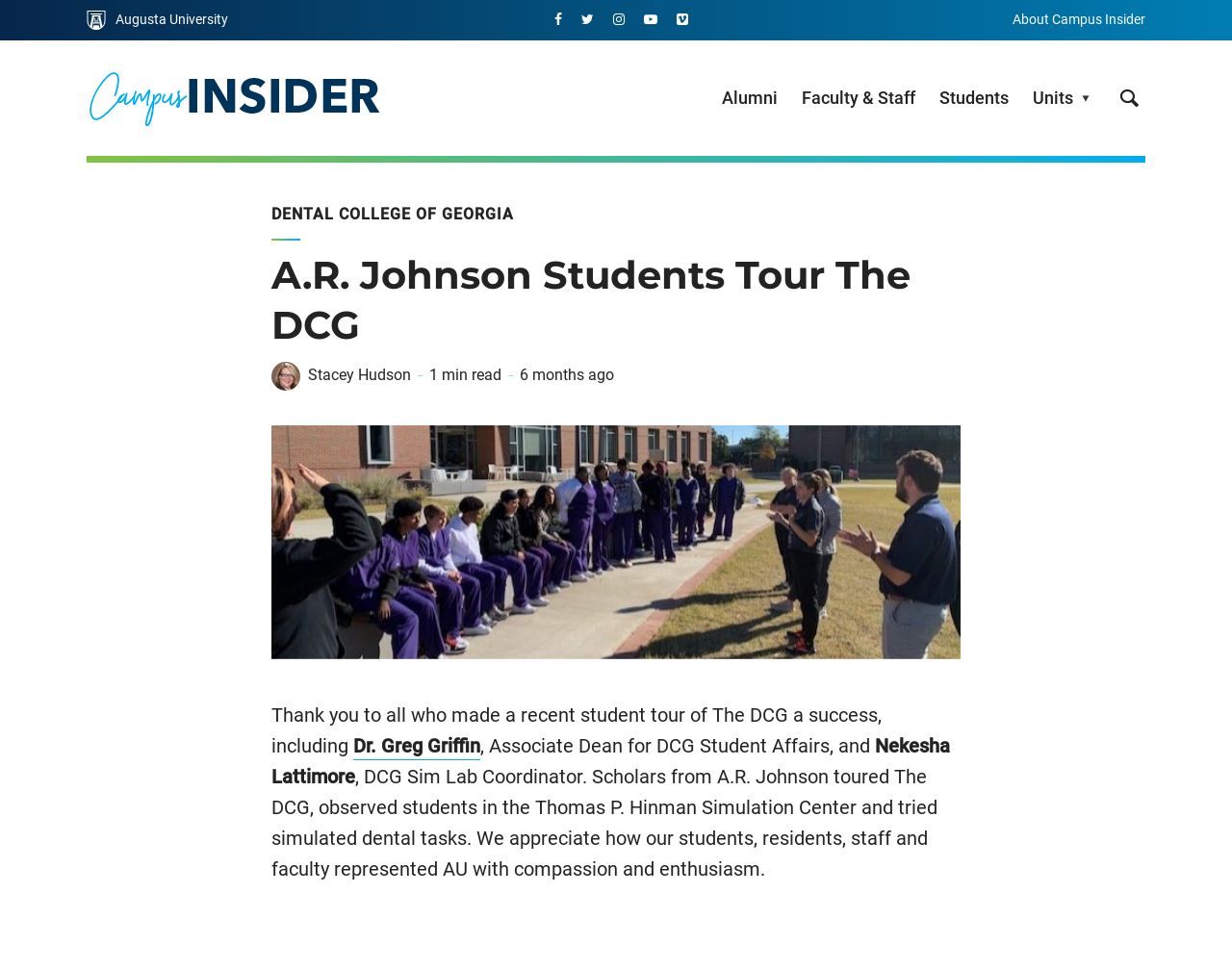Using the description: "alt="DHA Suffa University"", determine the UI element's bounding box coordinates. Ensure the coordinates are in the format of four float numbers between 0 and 1, i.e., [left, top, right, bottom].

None